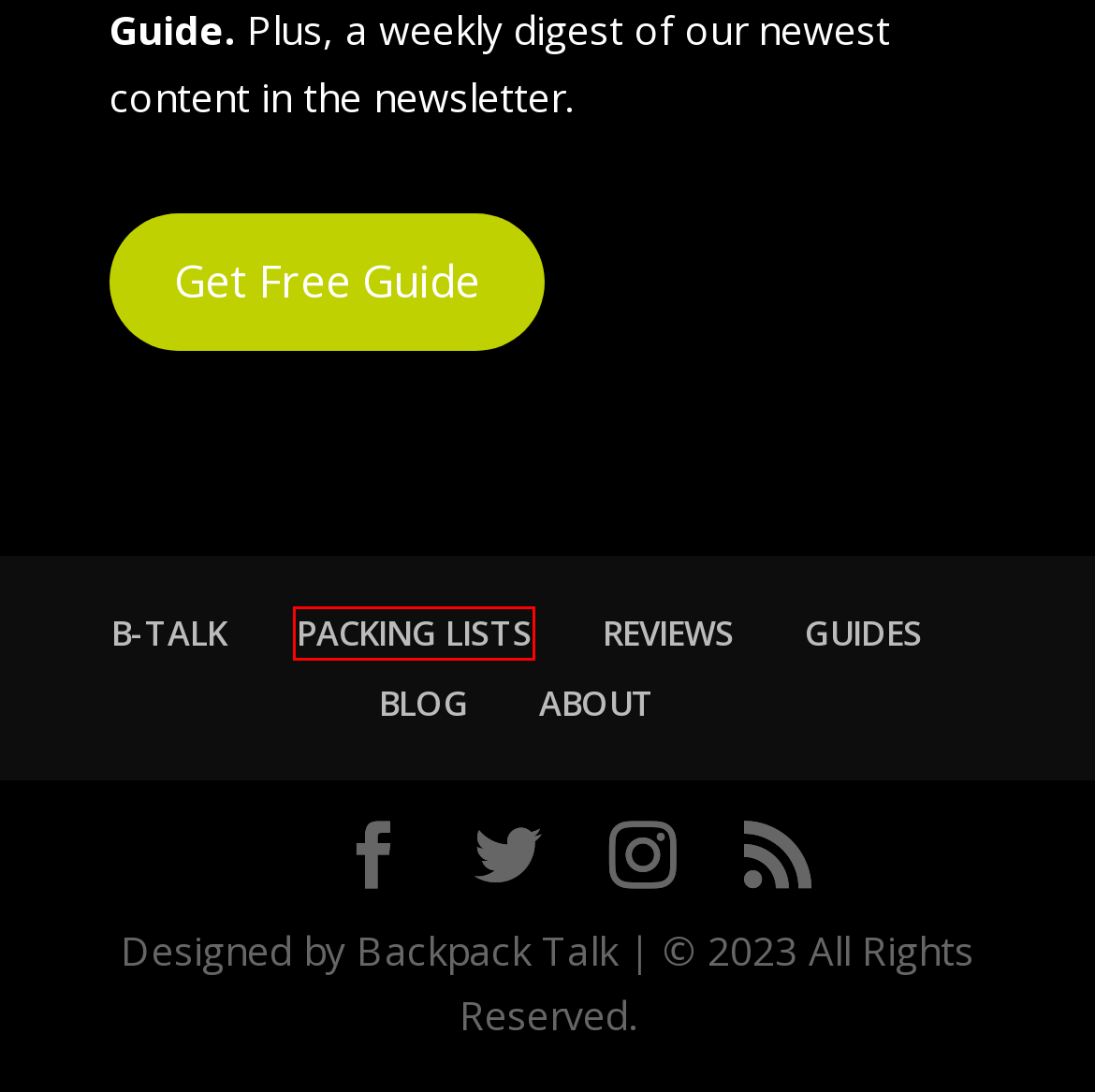Using the screenshot of a webpage with a red bounding box, pick the webpage description that most accurately represents the new webpage after the element inside the red box is clicked. Here are the candidates:
A. About Our Team | Gear Selection & Reviews | Packing Catalog
B. Top 5 Essentials & Tips to Create an Ideal Hiking Essentials List
C. Backpack Talk
D. The Ultimate Packing Lists | You Must-Have Items on Your Travel Checklist
E. The Ultimate Backpack Guide | Find Your Perfect Pack for Any Adventure!
F. Gear Reviews | Your Ultimate Guide to Choose any Gear before Travel
G. Backpack & Travel Gear Blog | Travel & Packing Interviews
H. packing list Archives - Backpack Talk

D